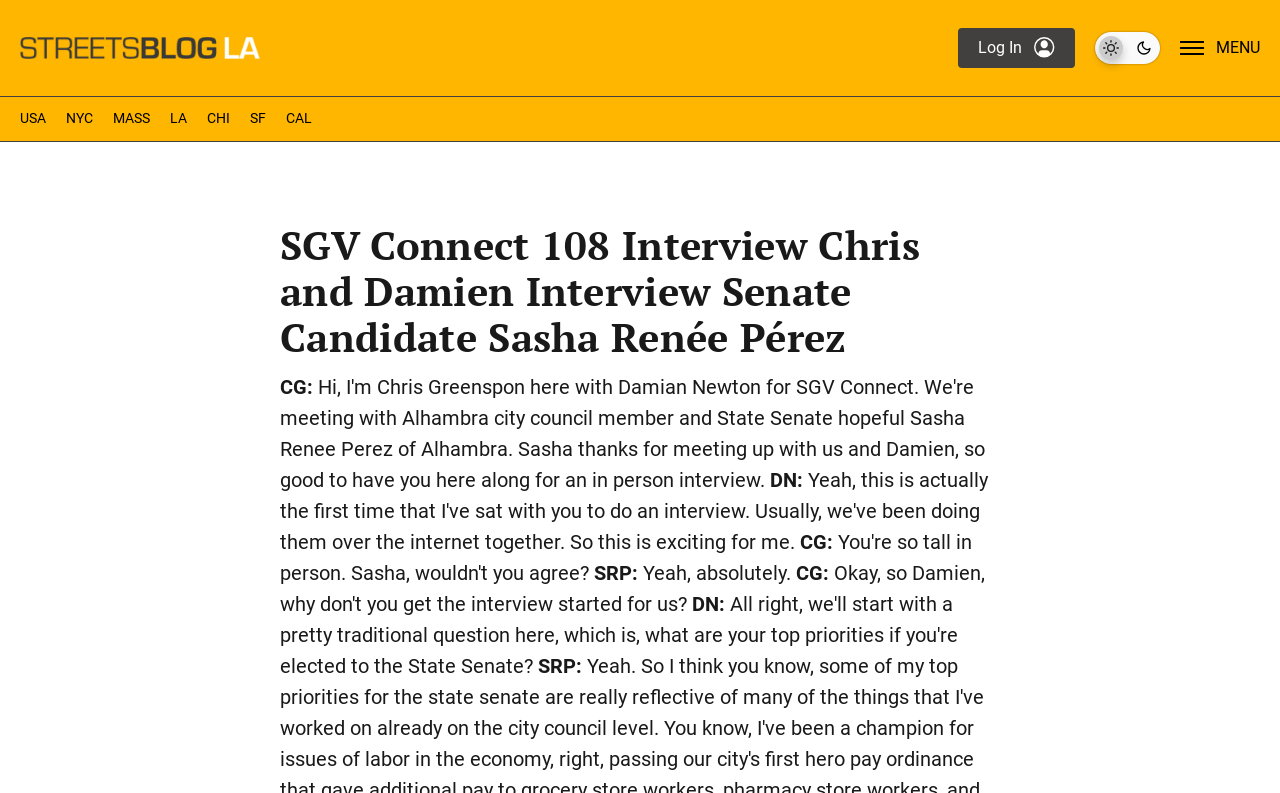What is the theme currently in use?
Please provide a comprehensive answer based on the visual information in the image.

The checkbox 'Dark theme is off. Check to use dark theme.' is unchecked, indicating that the light theme is currently in use.